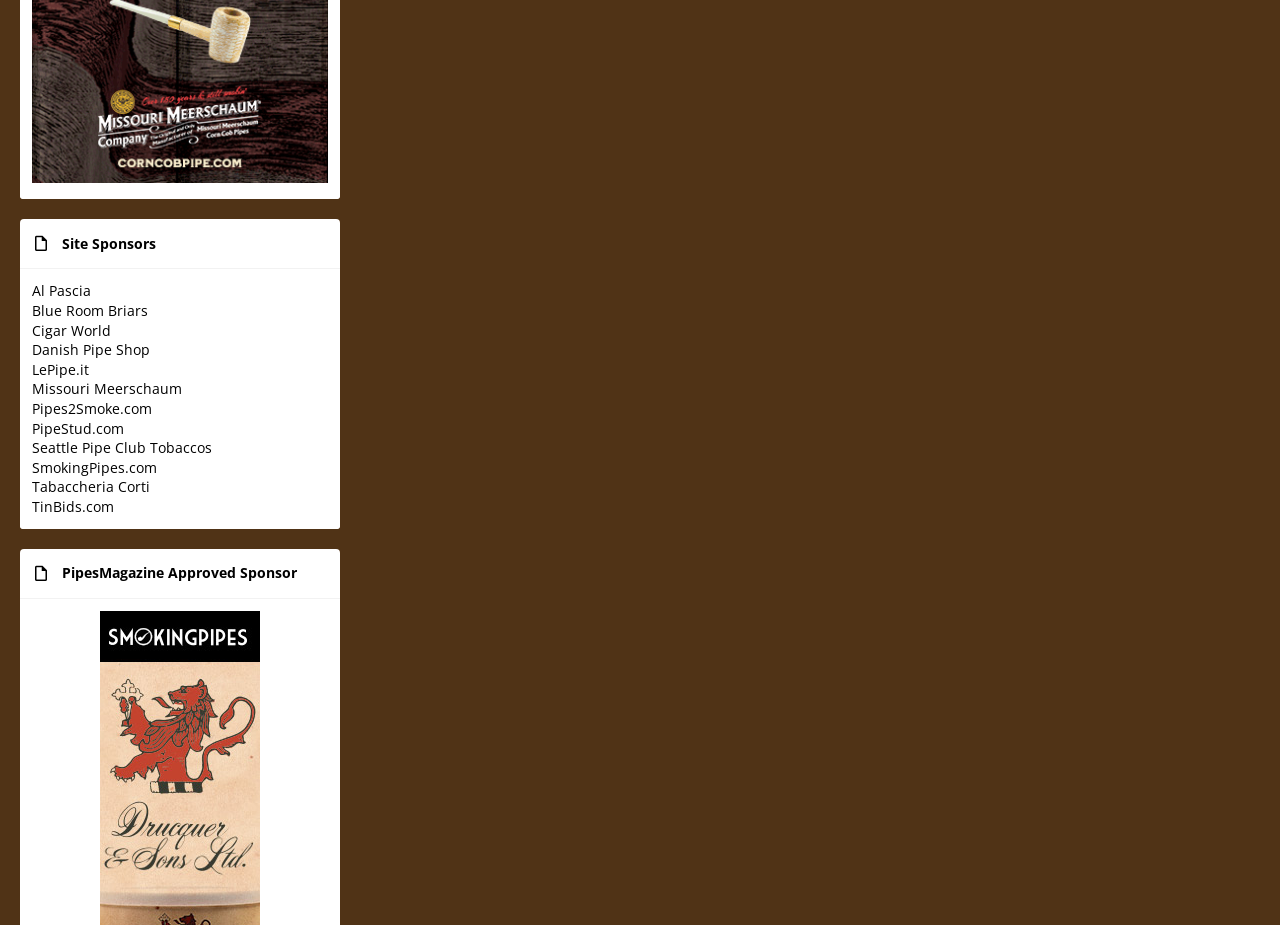What is the number of posts by the user 'virginiapiper'?
Using the information from the image, answer the question thoroughly.

I found the answer by looking at the DescriptionListDetail element with the text '252' which is located under the user 'virginiapiper' information.